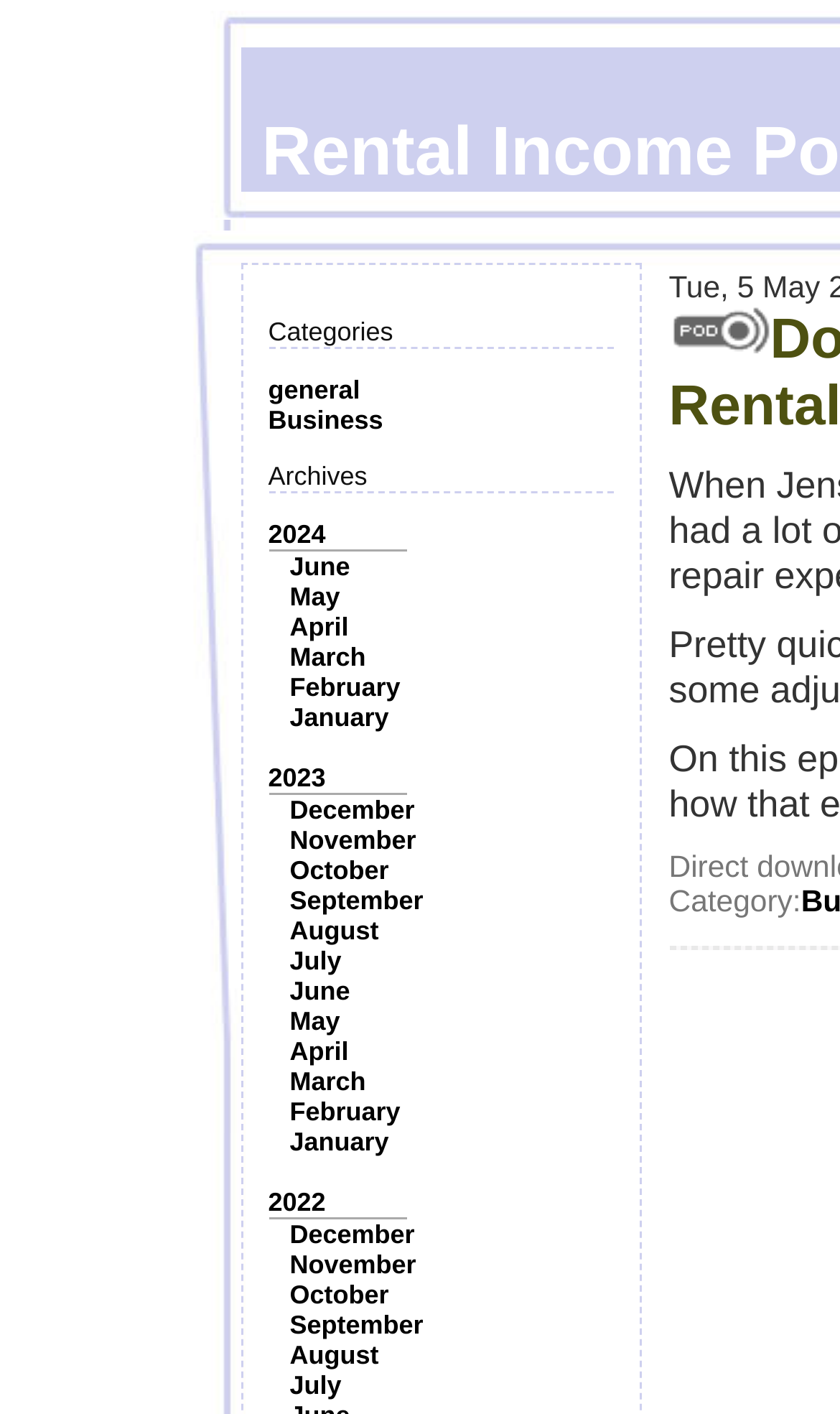Determine the bounding box coordinates of the clickable region to carry out the instruction: "View archives for 2024".

[0.319, 0.367, 0.388, 0.389]